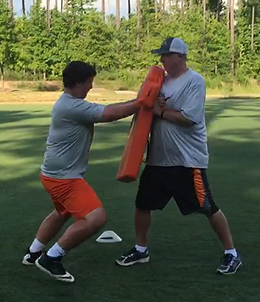What is the setting of the training scene?
Using the image, respond with a single word or phrase.

Outdoor football field